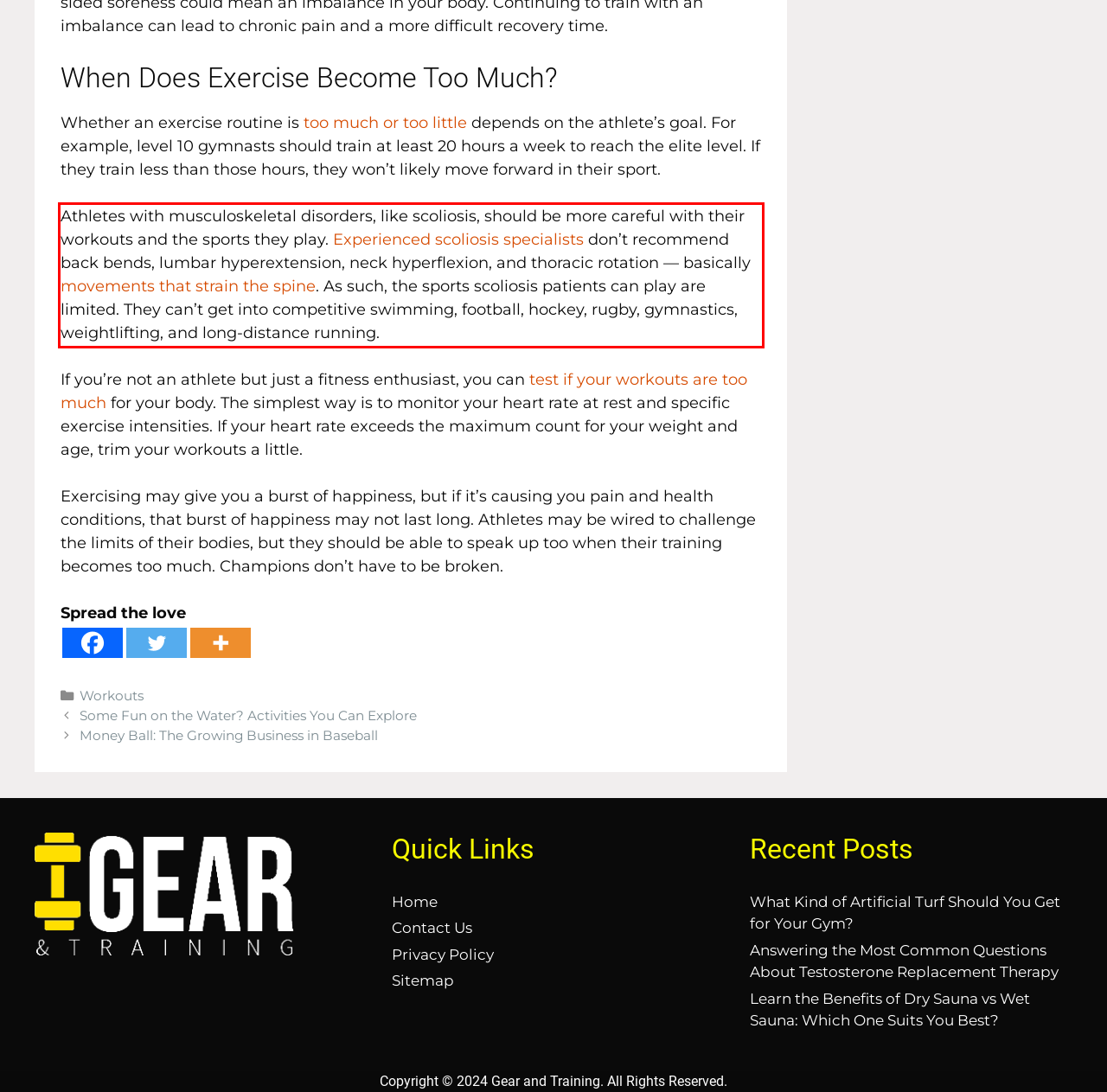Observe the screenshot of the webpage that includes a red rectangle bounding box. Conduct OCR on the content inside this red bounding box and generate the text.

Athletes with musculoskeletal disorders, like scoliosis, should be more careful with their workouts and the sports they play. Experienced scoliosis specialists don’t recommend back bends, lumbar hyperextension, neck hyperflexion, and thoracic rotation — basically movements that strain the spine. As such, the sports scoliosis patients can play are limited. They can’t get into competitive swimming, football, hockey, rugby, gymnastics, weightlifting, and long-distance running.